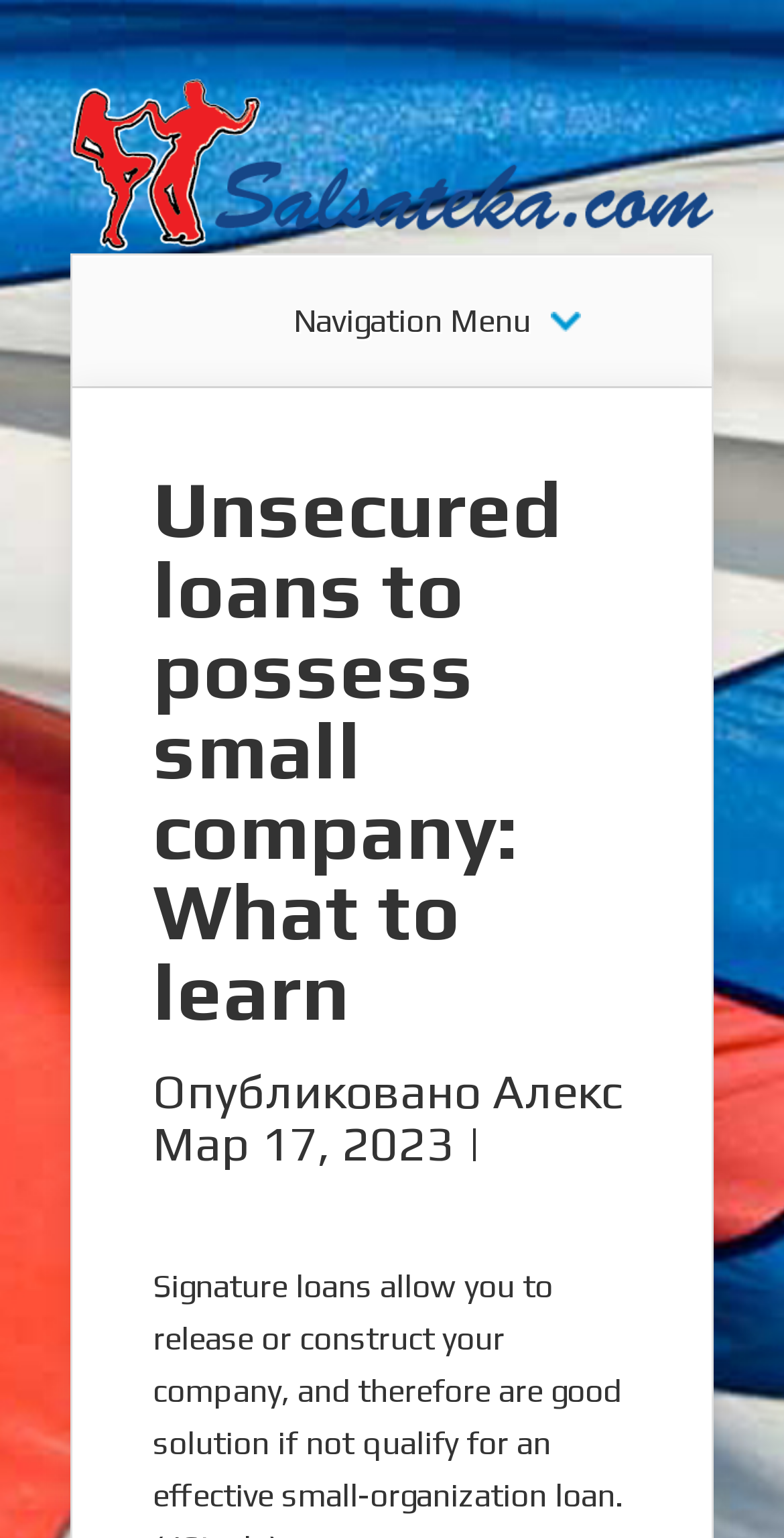Refer to the screenshot and give an in-depth answer to this question: Who published the article?

The author of the article is Алекс, as indicated by the link with the text 'Алекс' located below the heading.